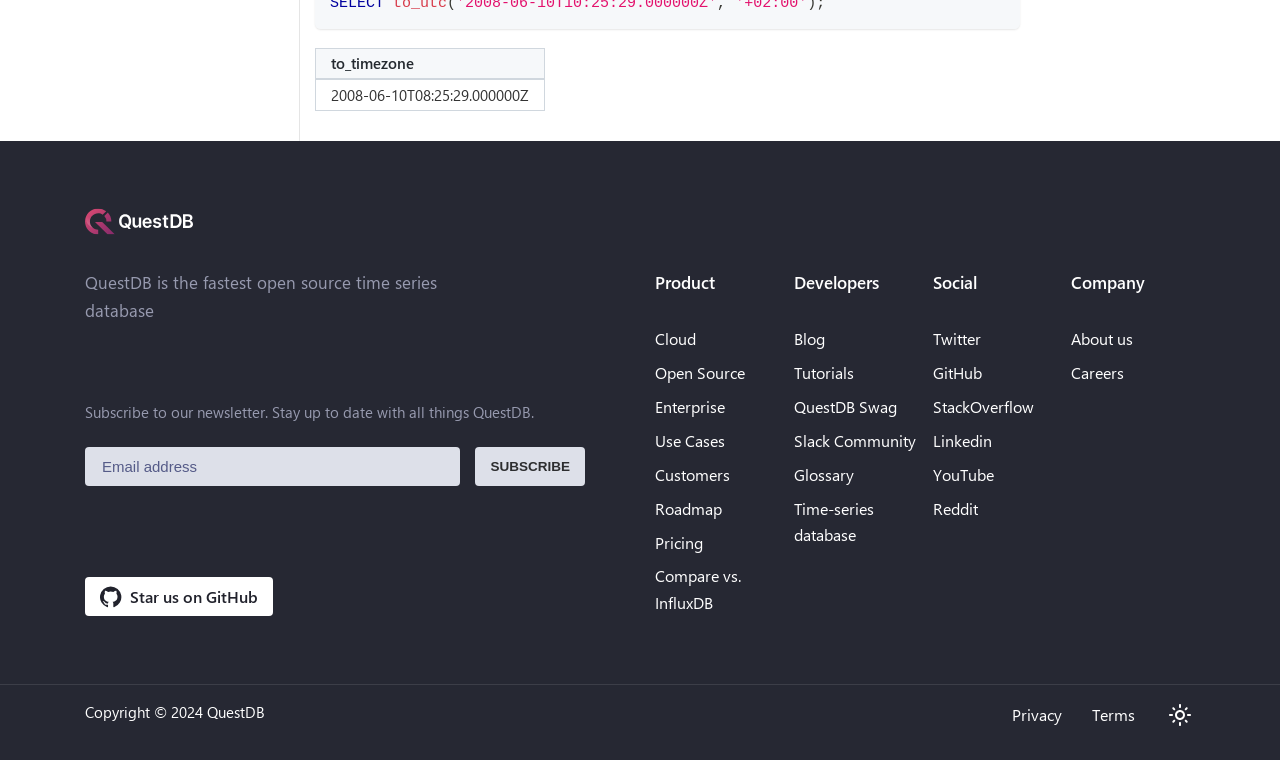Identify the bounding box for the UI element specified in this description: "Blog". The coordinates must be four float numbers between 0 and 1, formatted as [left, top, right, bottom].

[0.62, 0.432, 0.644, 0.459]